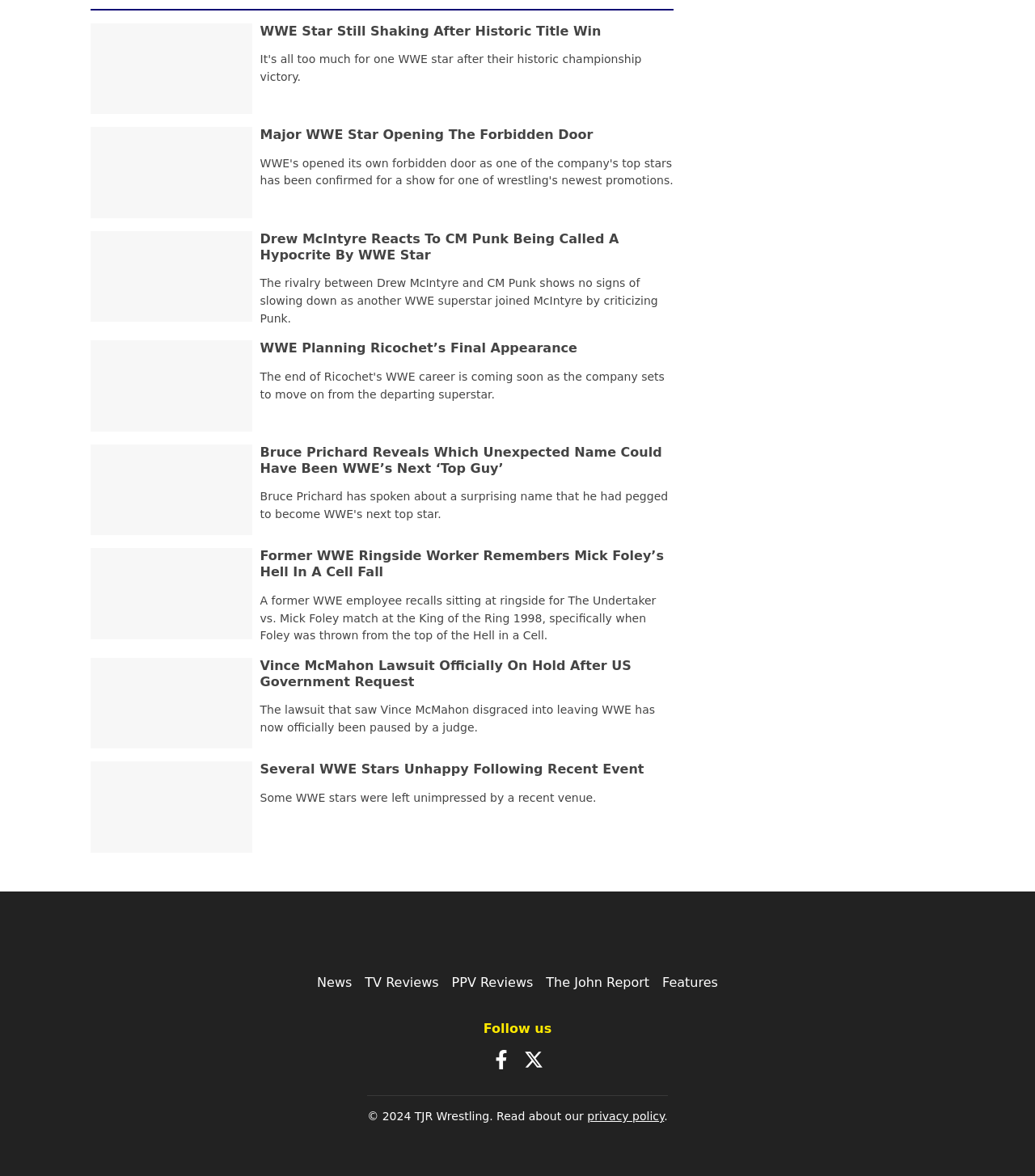Find and indicate the bounding box coordinates of the region you should select to follow the given instruction: "Read the article 'Vince McMahon Lawsuit Officially On Hold After US Government Request'".

[0.251, 0.559, 0.651, 0.587]